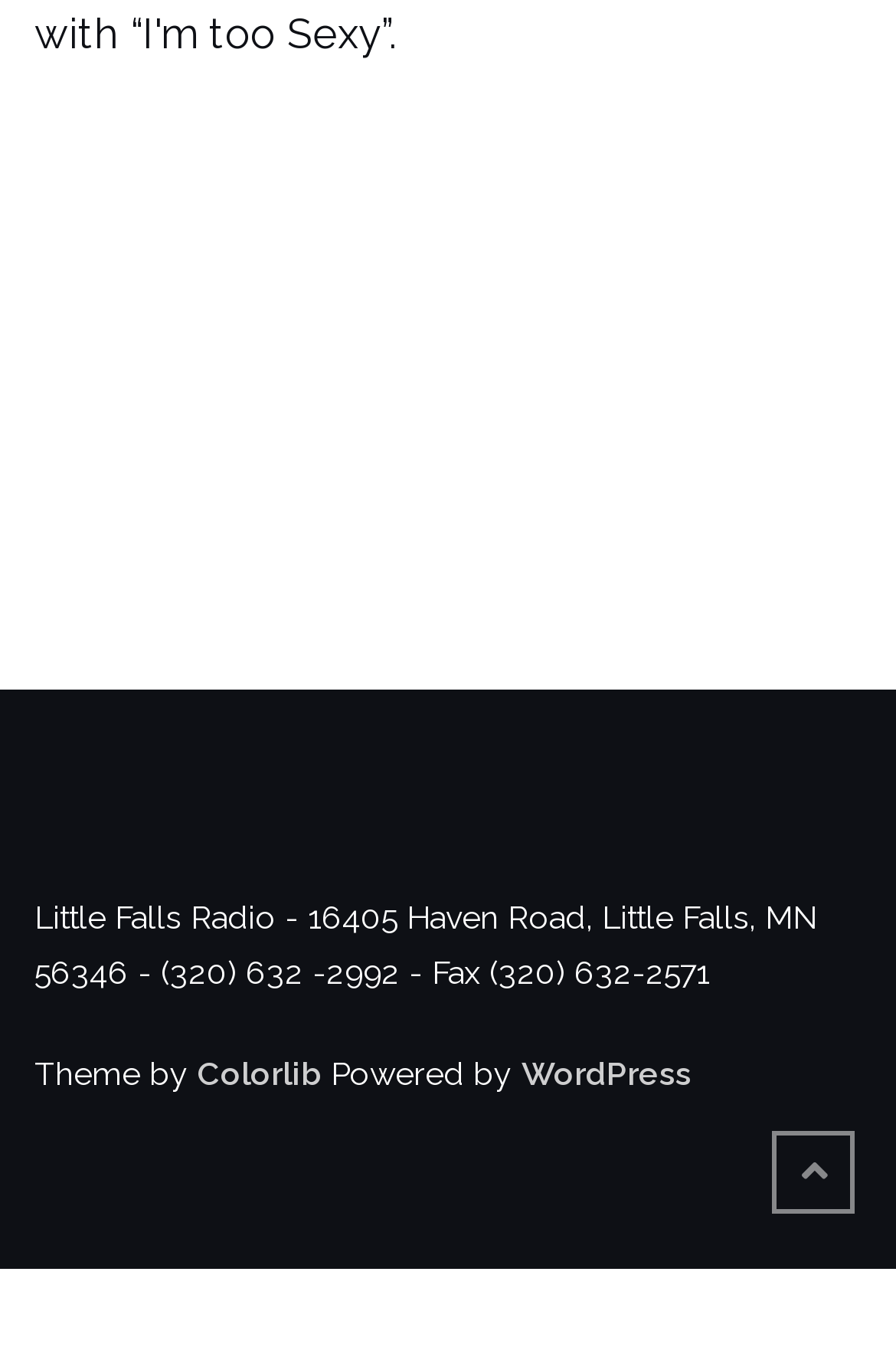What is the fax number of Little Falls Radio?
Please provide an in-depth and detailed response to the question.

I found the fax number by looking at the static text element that contains the contact information, which is 'Little Falls Radio - 16405 Haven Road, Little Falls, MN 56346 - (320) 632 -2992 - Fax (320) 632-2571'. The fax number is mentioned after the 'Fax' keyword.